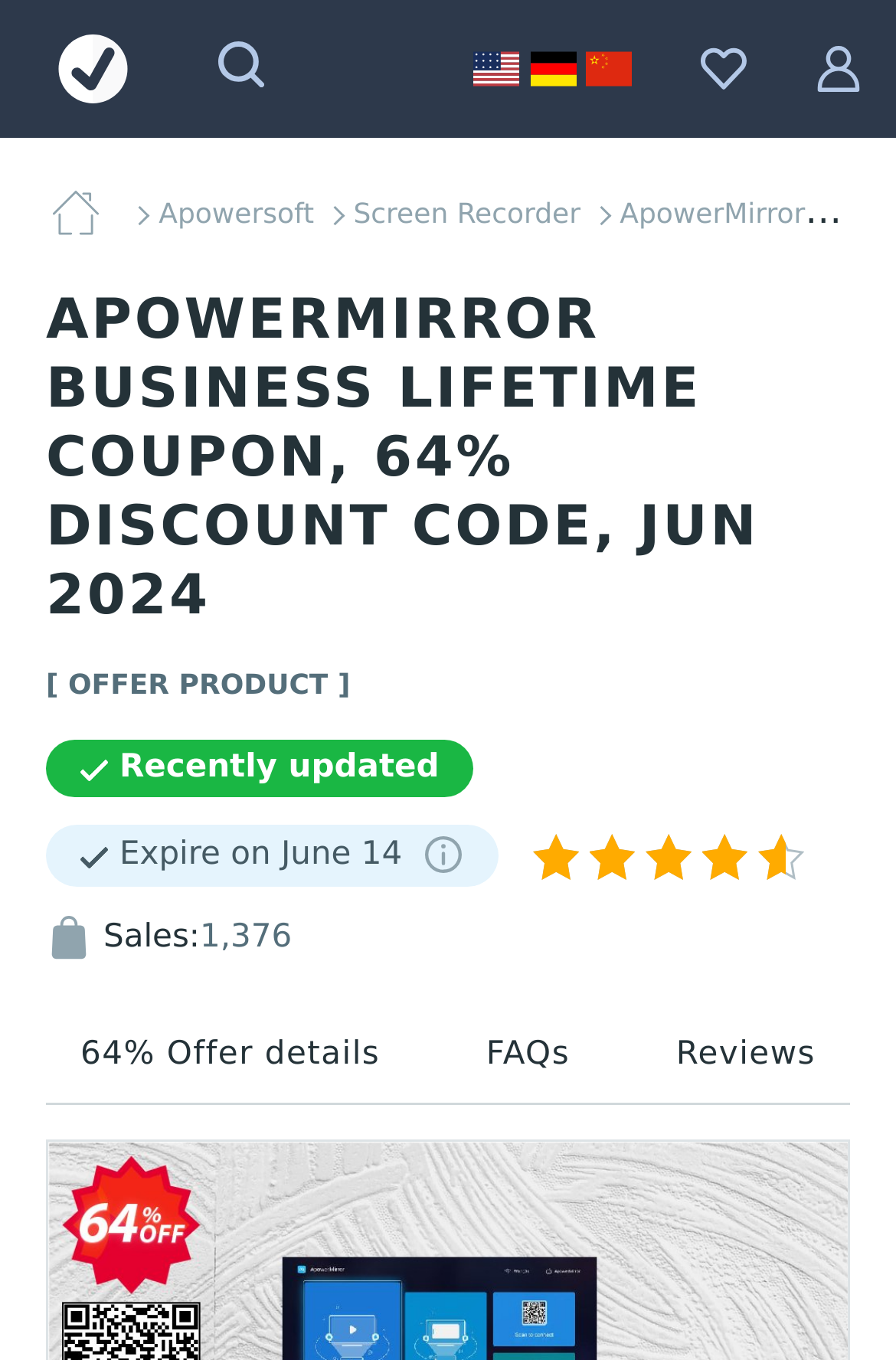What is the expiration date of the offer?
Provide a one-word or short-phrase answer based on the image.

June 14